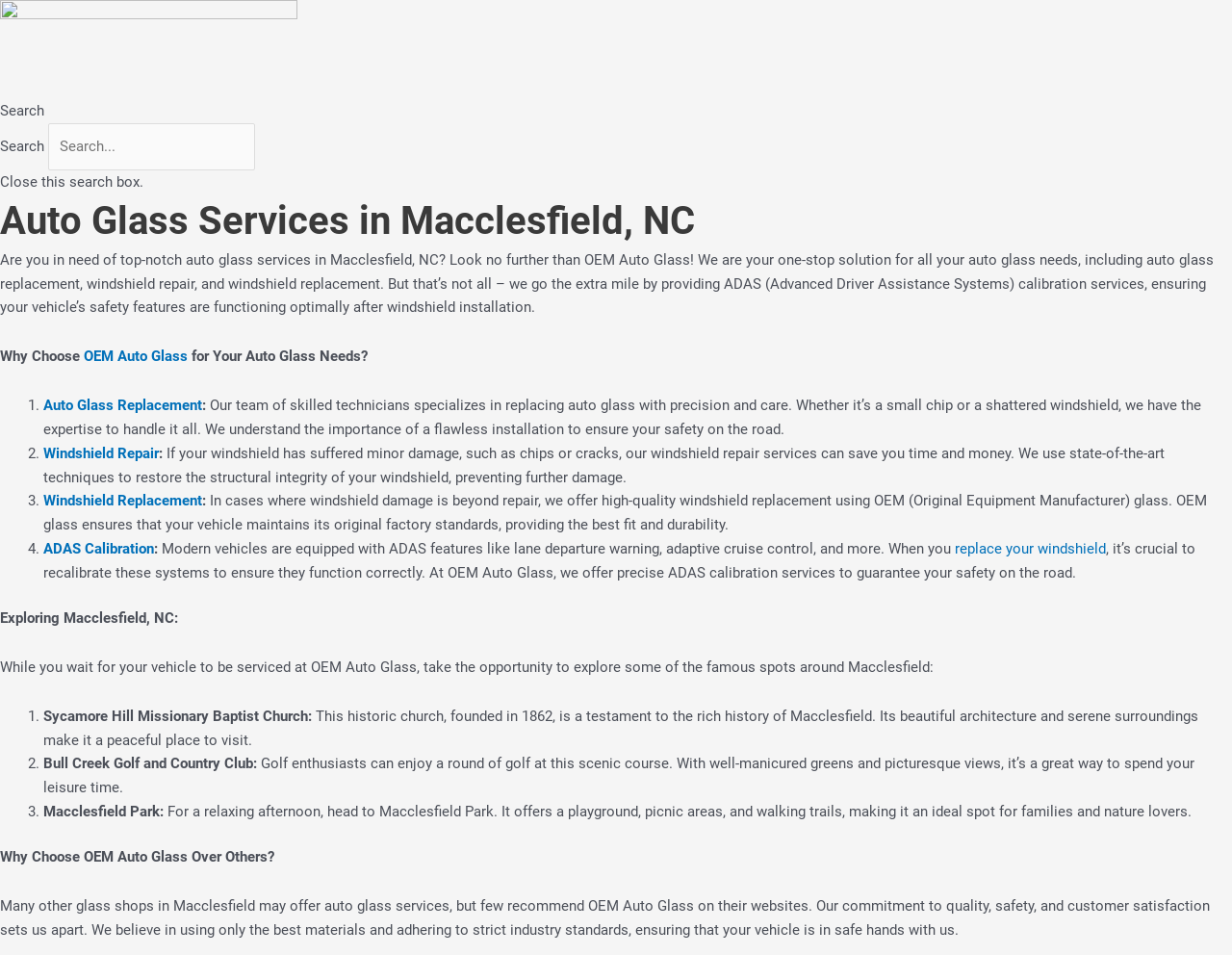Predict the bounding box coordinates for the UI element described as: "Windshield Repair". The coordinates should be four float numbers between 0 and 1, presented as [left, top, right, bottom].

[0.035, 0.465, 0.129, 0.484]